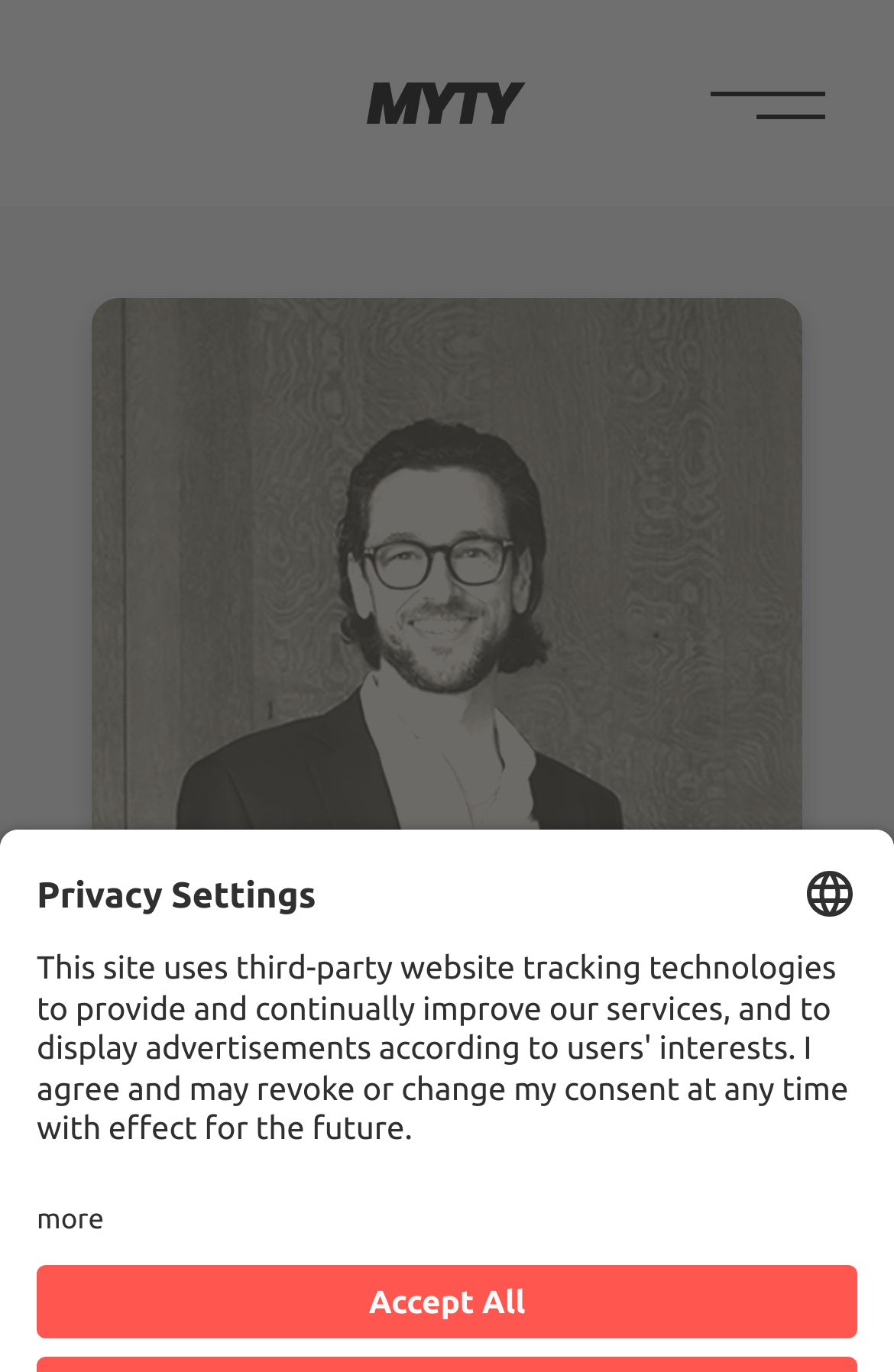Generate a thorough caption that explains the contents of the webpage.

The webpage is about MYTY Group AG introducing a high-caliber Advisory Board led by Patrick Farinato. At the top left of the page, there is a link to "Myty" accompanied by an image, which is likely the company's logo. 

Below the logo, there is a section dedicated to privacy settings. This section is headed by a "Privacy Settings" title and contains a description about the website's use of third-party tracking technologies and display of targeted advertisements. 

To the right of the "Privacy Settings" title, there is a "Select language" button with a dropdown listbox, indicated by a small image. Further to the right, there is an "Accept All" button. 

At the bottom left of the page, there is a "more" button. The rest of the page likely contains the main content about the Advisory Board, but the details are not provided in the accessibility tree.